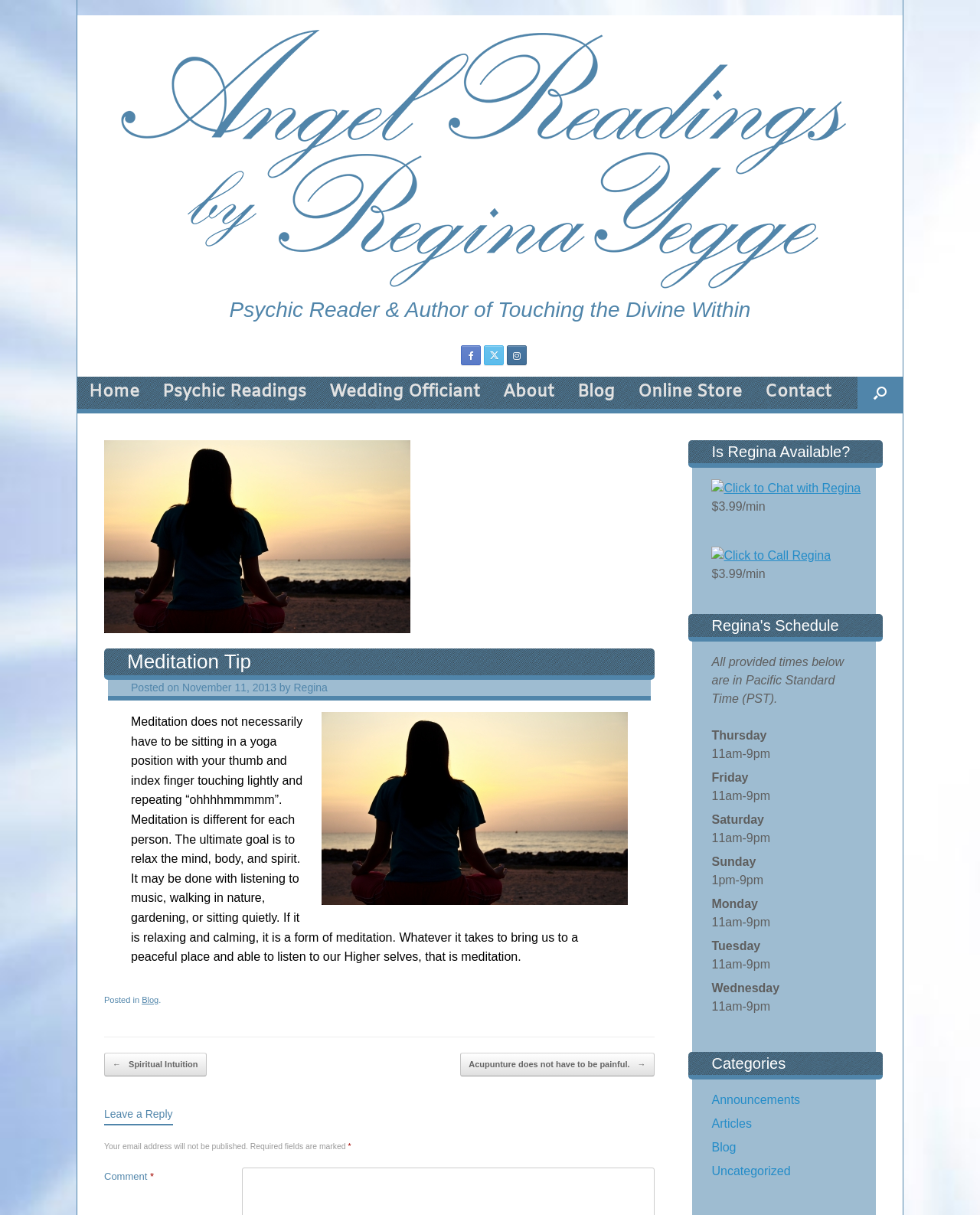Indicate the bounding box coordinates of the element that must be clicked to execute the instruction: "Click to chat with Regina". The coordinates should be given as four float numbers between 0 and 1, i.e., [left, top, right, bottom].

[0.726, 0.396, 0.878, 0.407]